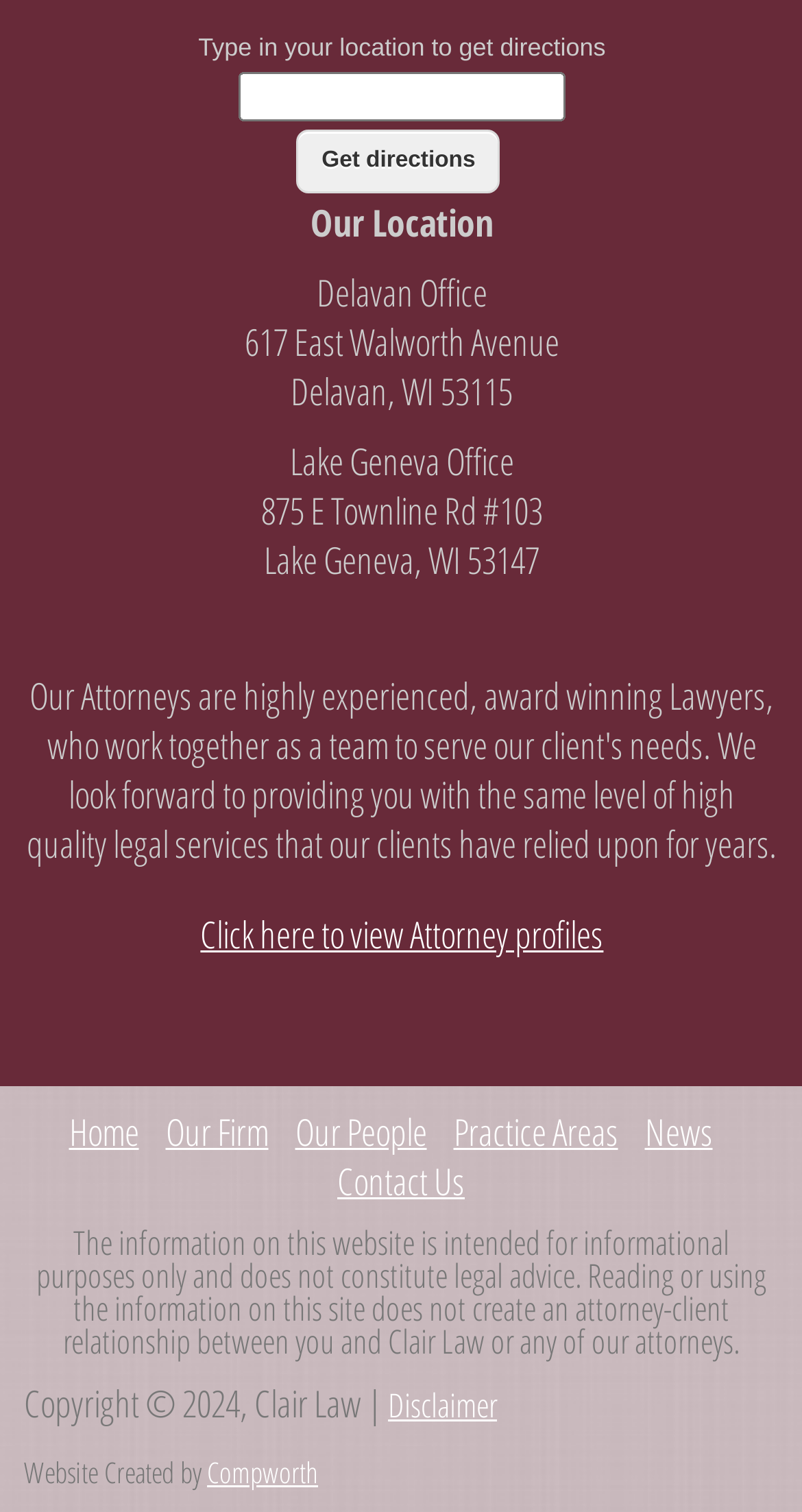Using the element description: "Home", determine the bounding box coordinates for the specified UI element. The coordinates should be four float numbers between 0 and 1, [left, top, right, bottom].

[0.086, 0.732, 0.173, 0.765]